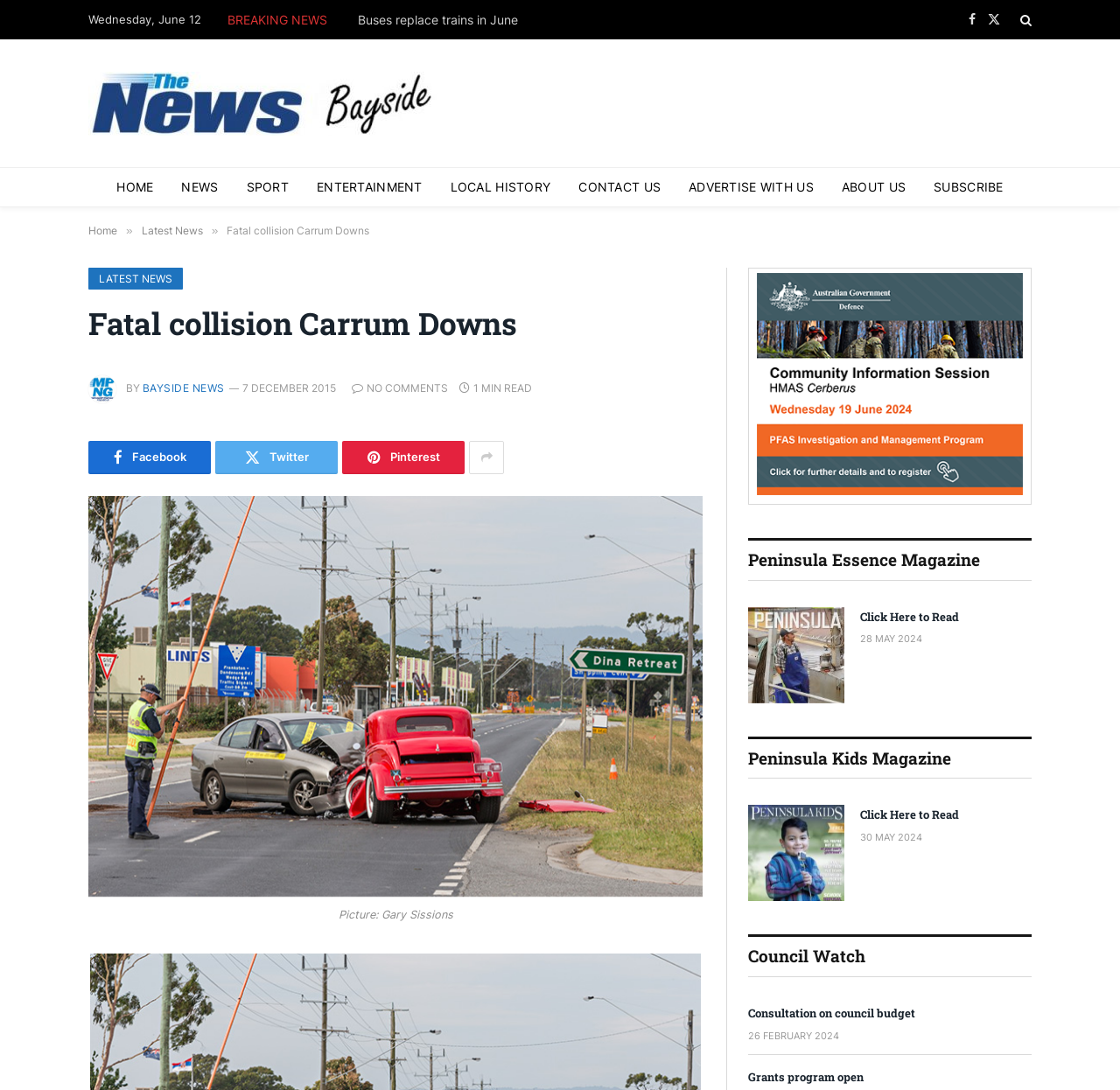Using the element description: "Hollywood antitrust case", determine the bounding box coordinates for the specified UI element. The coordinates should be four float numbers between 0 and 1, [left, top, right, bottom].

None